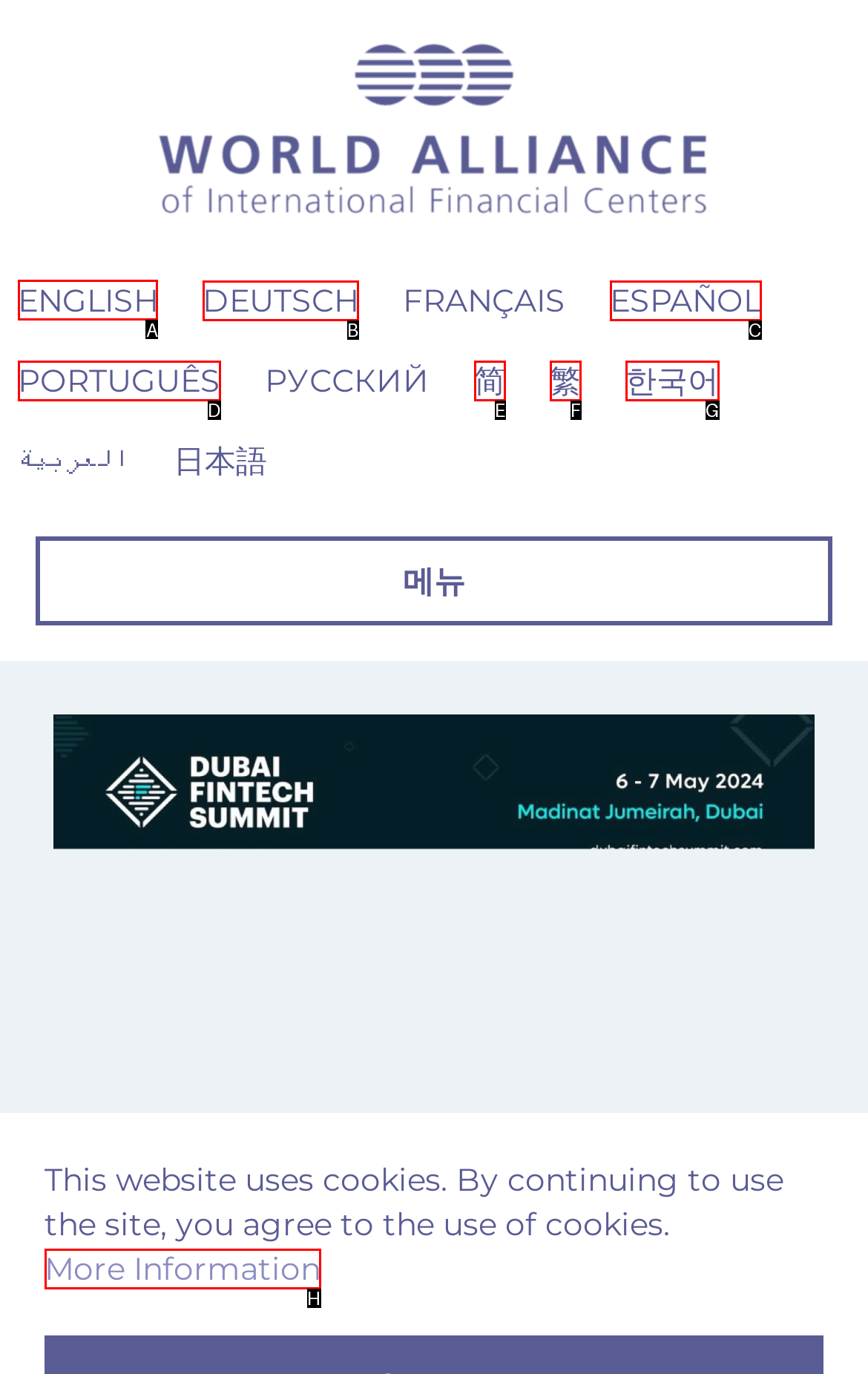Given the task: Select English language, tell me which HTML element to click on.
Answer with the letter of the correct option from the given choices.

A